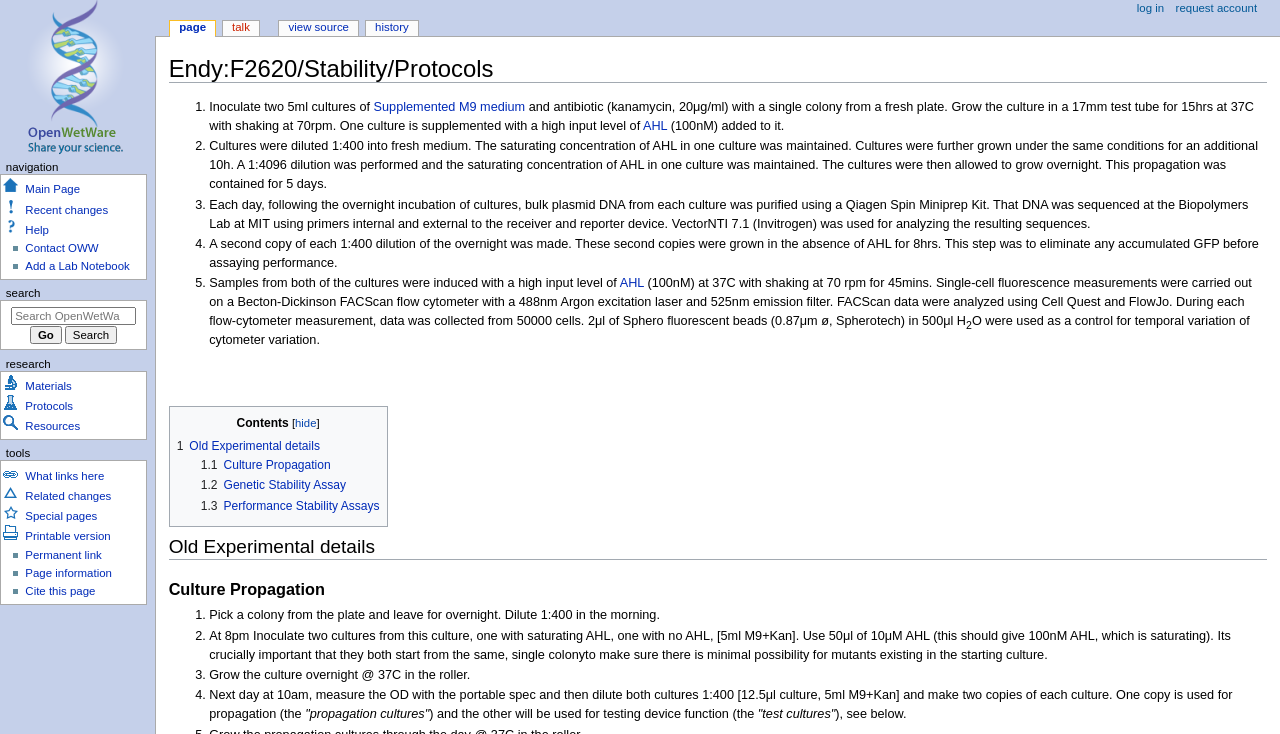Determine the bounding box coordinates of the region that needs to be clicked to achieve the task: "Log in".

[0.888, 0.003, 0.909, 0.022]